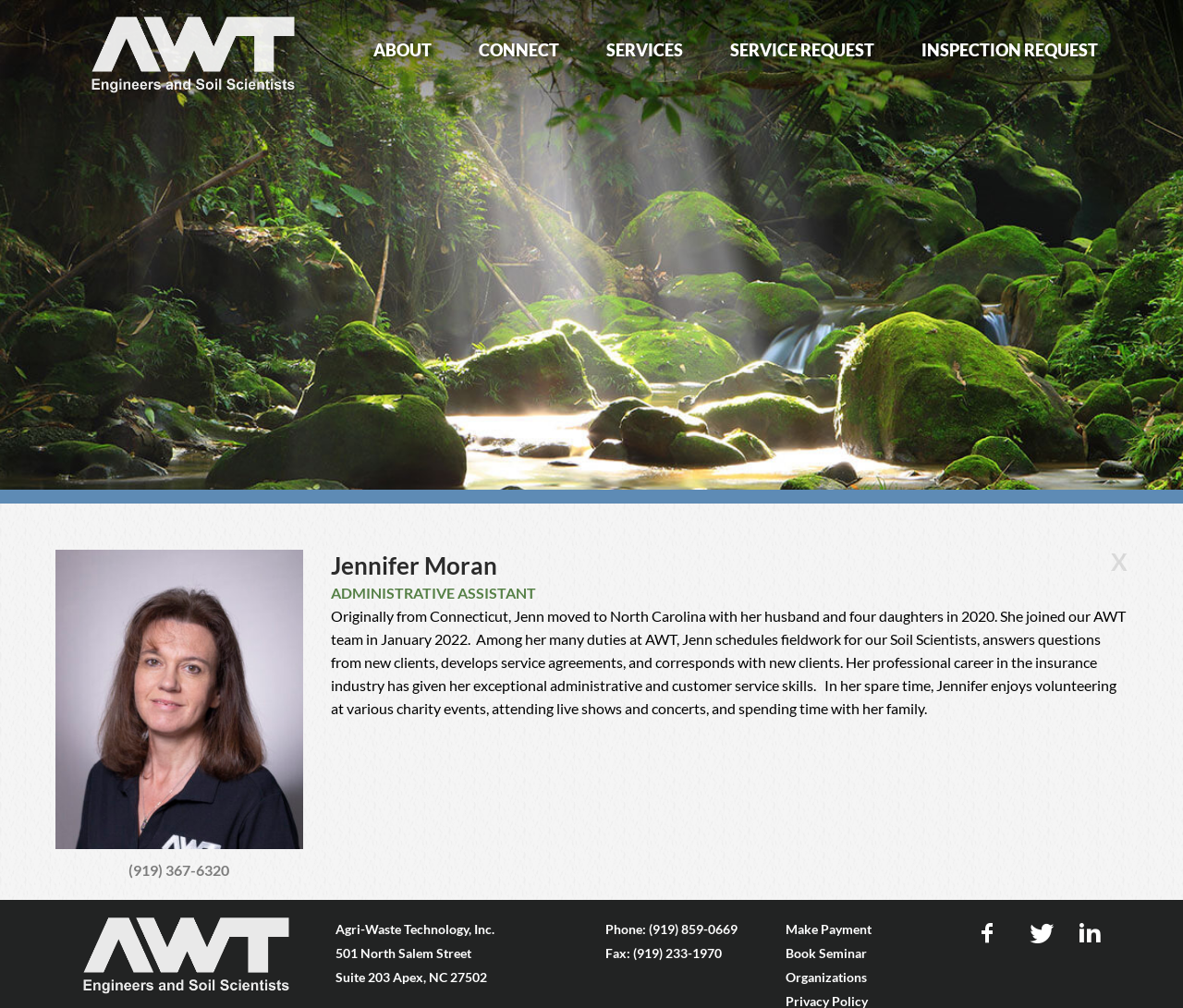Can you determine the bounding box coordinates of the area that needs to be clicked to fulfill the following instruction: "Make a payment"?

[0.664, 0.914, 0.737, 0.93]